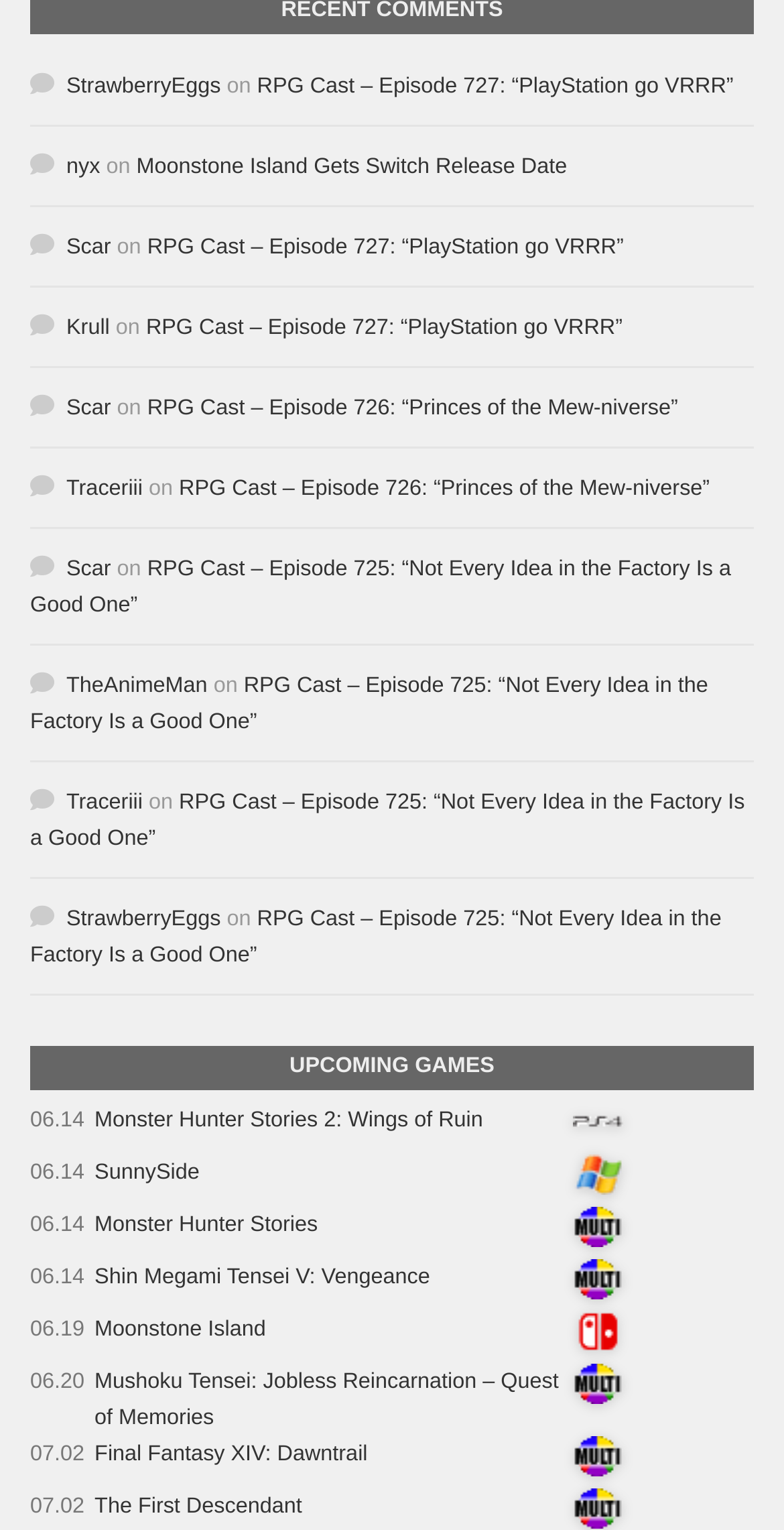Kindly determine the bounding box coordinates for the clickable area to achieve the given instruction: "Explore Final Fantasy XIV: Dawntrail".

[0.121, 0.976, 0.469, 0.992]